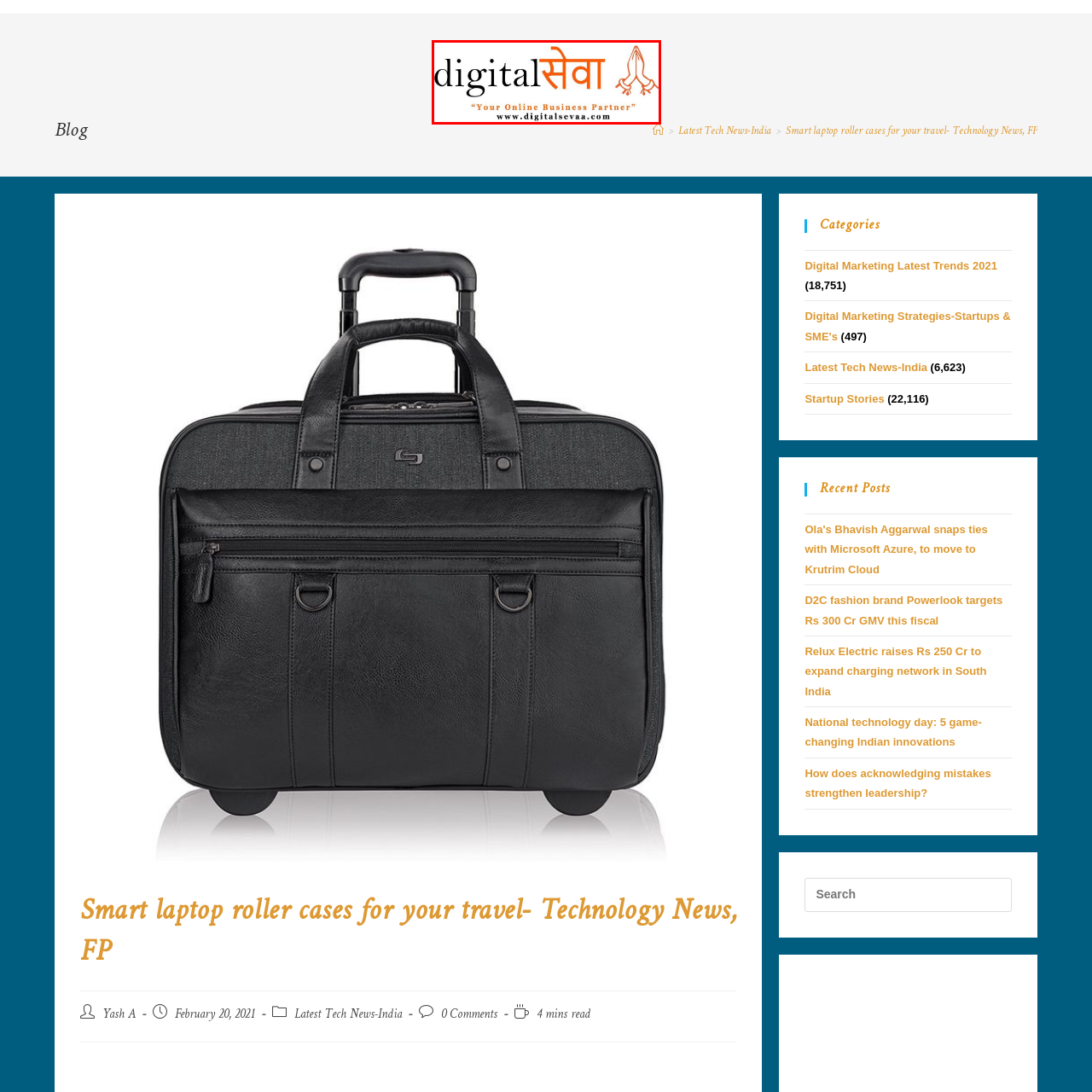View the image surrounded by the red border, What is the web address of Digital Sevaa?
 Answer using a single word or phrase.

www.digitalsevaa.com